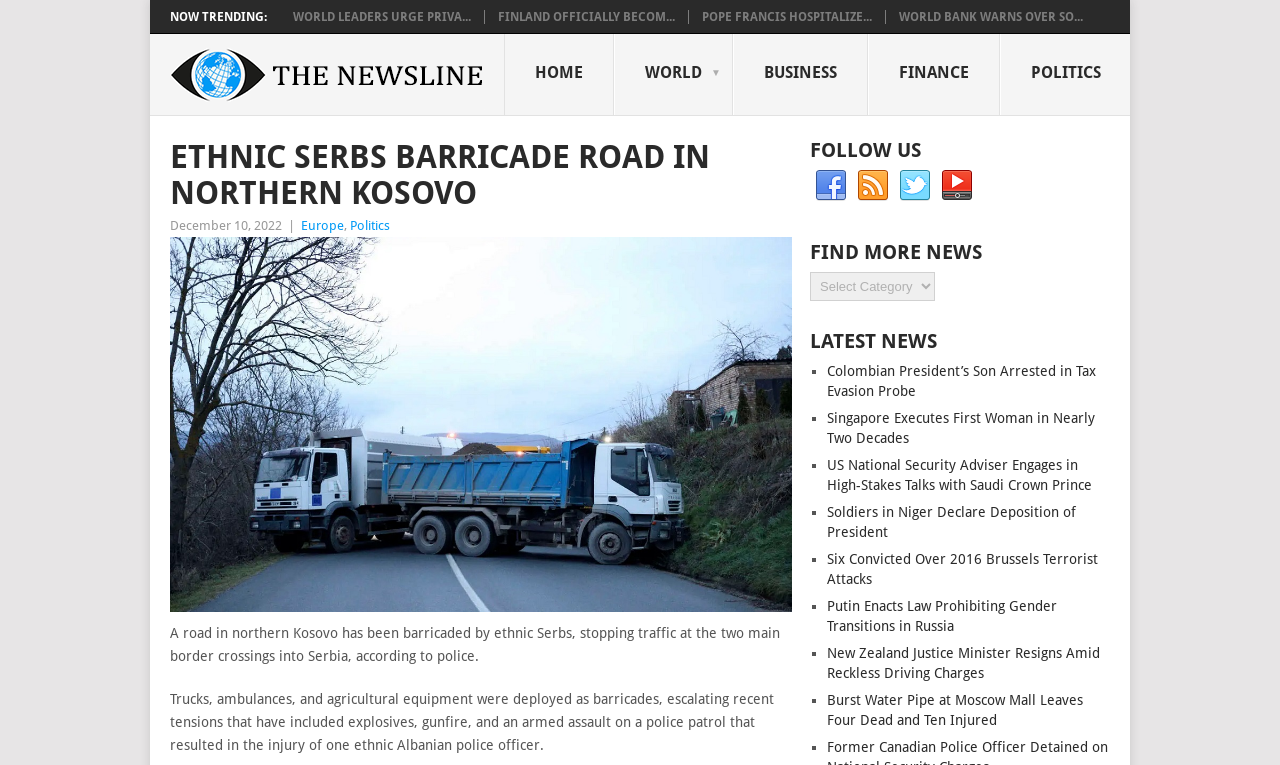Pinpoint the bounding box coordinates of the element you need to click to execute the following instruction: "Find more news about Europe". The bounding box should be represented by four float numbers between 0 and 1, in the format [left, top, right, bottom].

[0.235, 0.285, 0.269, 0.304]